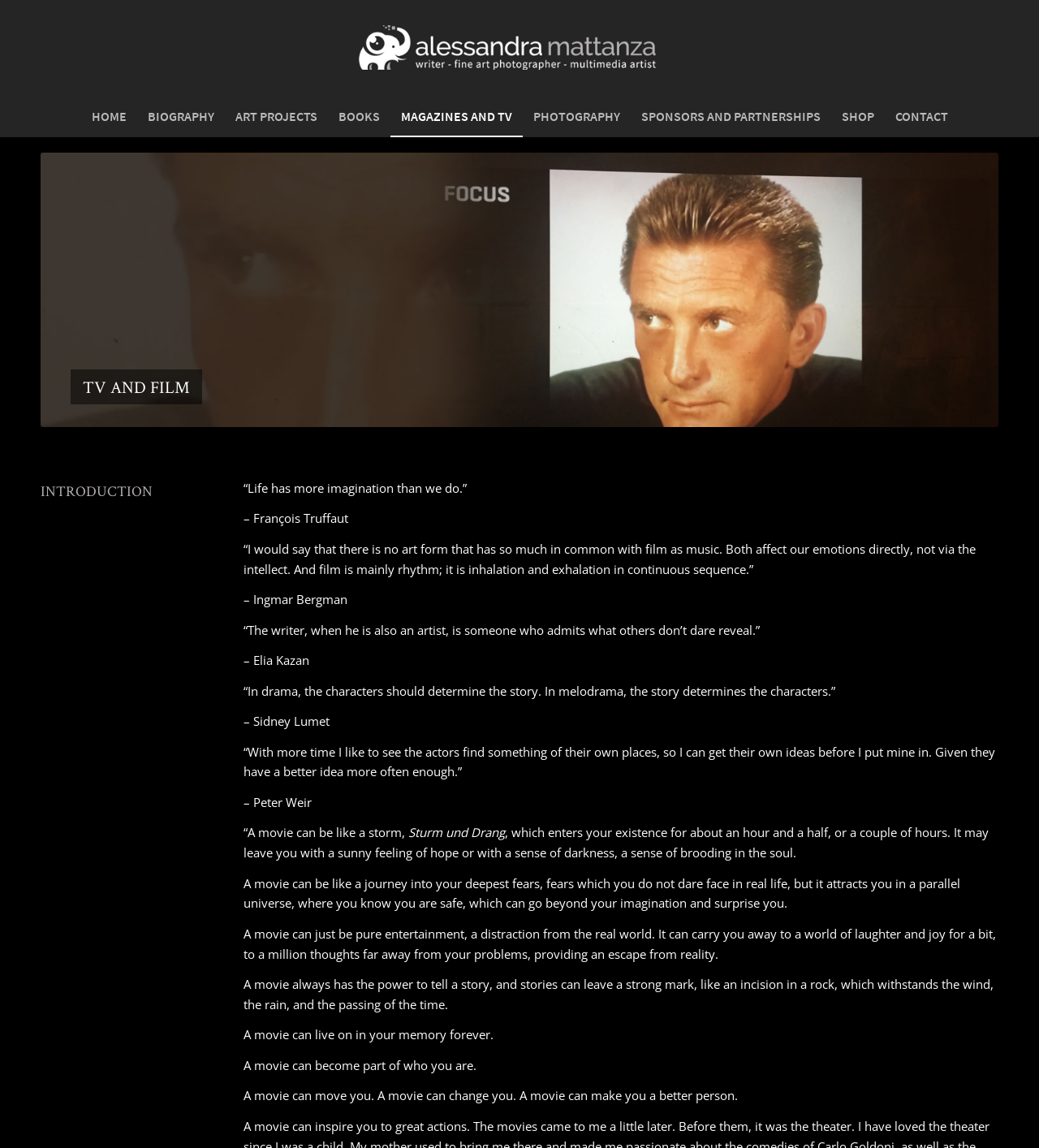Respond with a single word or phrase:
What is the name of the person associated with this webpage?

Alessandra Mattanza